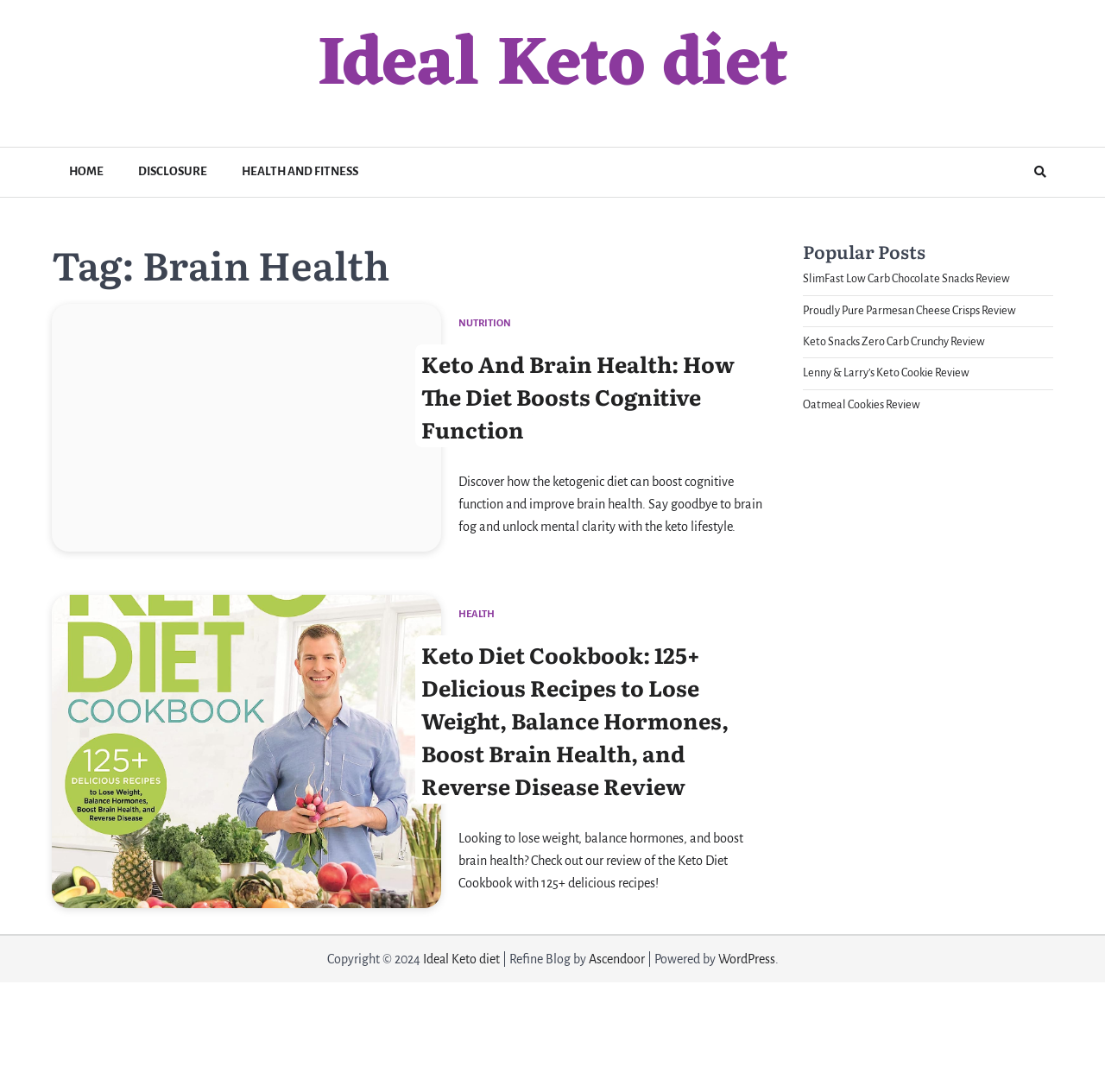Predict the bounding box coordinates of the area that should be clicked to accomplish the following instruction: "Click on the 'Keto Diet Cookbook' review link". The bounding box coordinates should consist of four float numbers between 0 and 1, i.e., [left, top, right, bottom].

[0.376, 0.584, 0.695, 0.734]